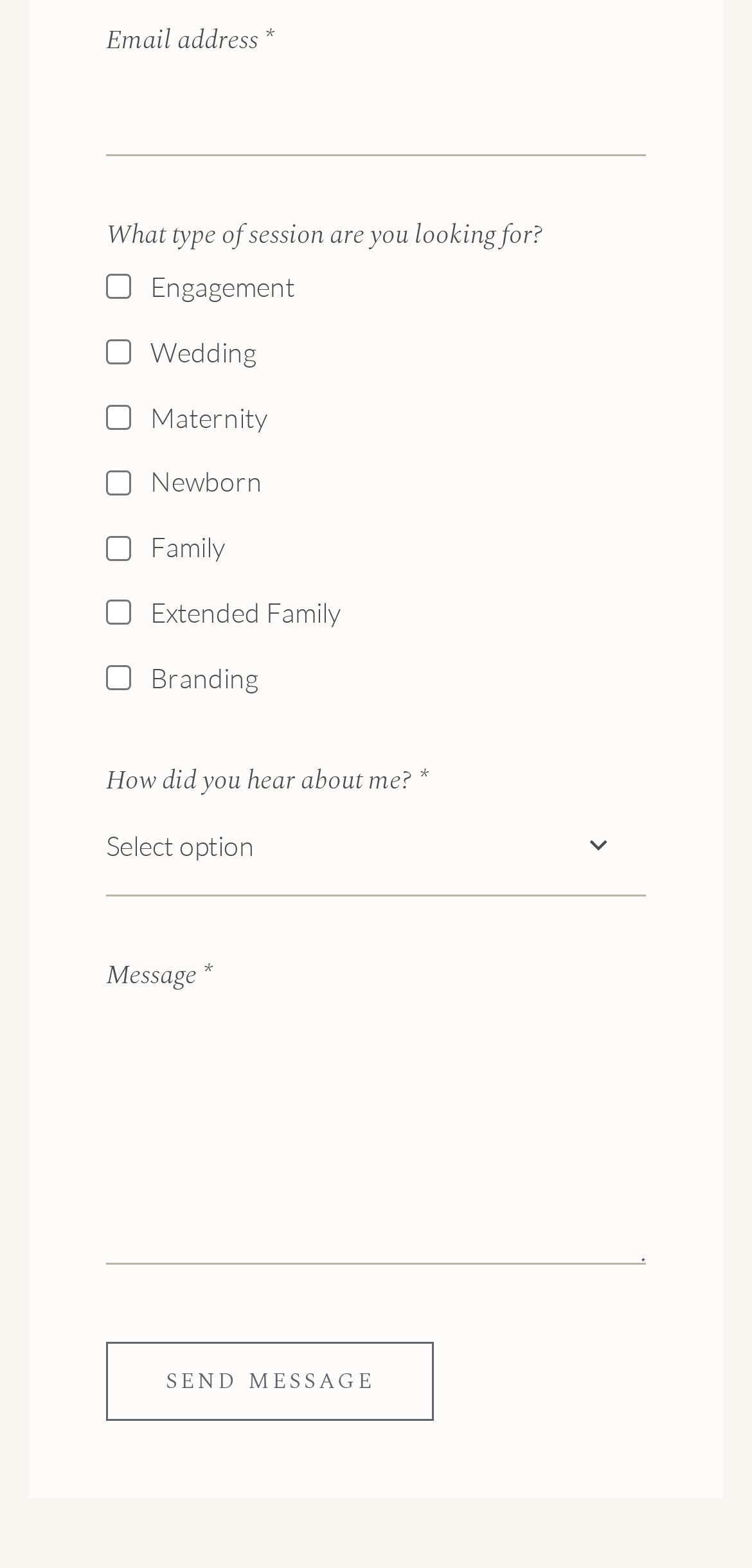Specify the bounding box coordinates of the element's area that should be clicked to execute the given instruction: "Select Engagement session type". The coordinates should be four float numbers between 0 and 1, i.e., [left, top, right, bottom].

[0.141, 0.175, 0.174, 0.191]